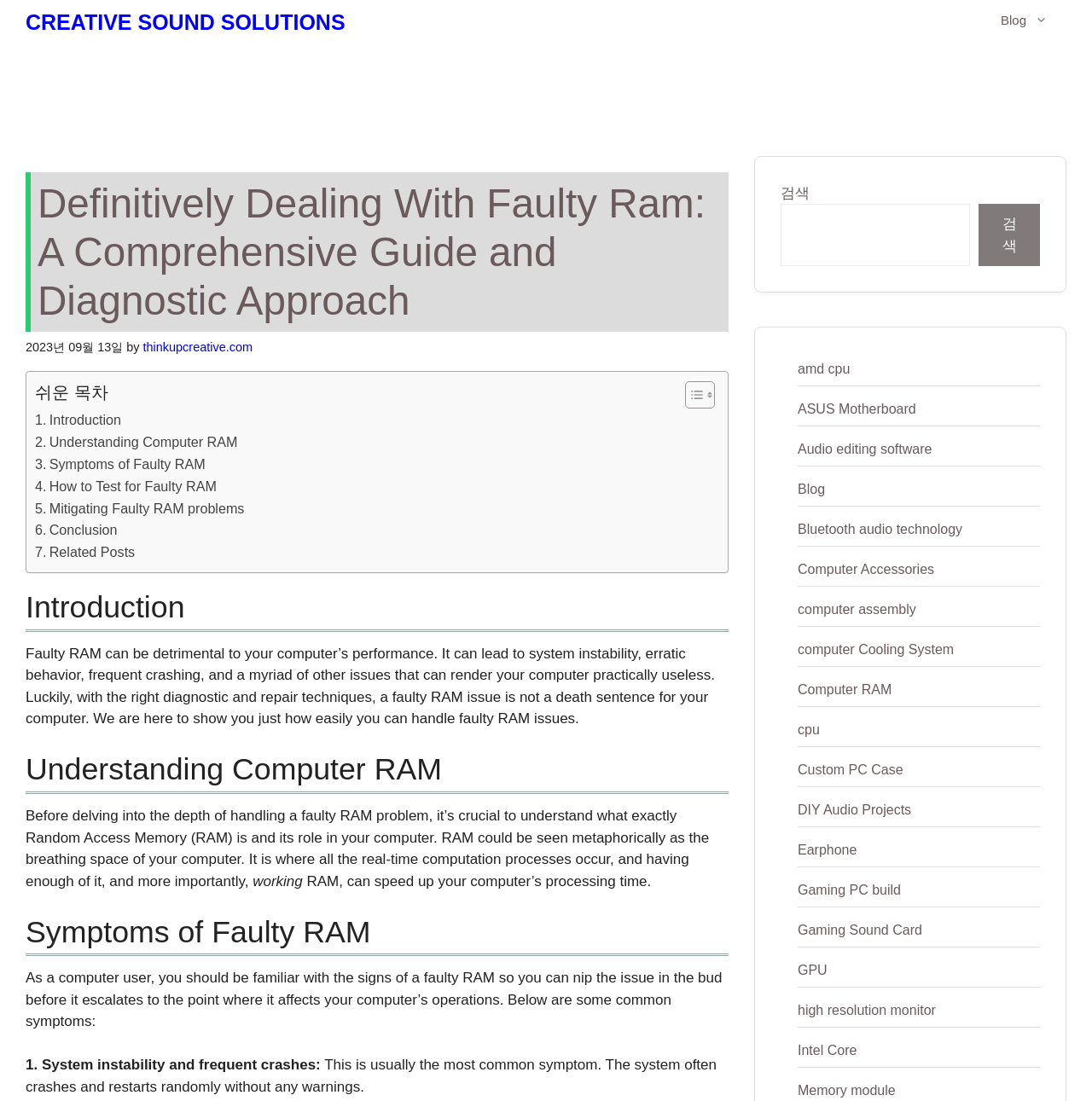Can you determine the main header of this webpage?

Definitively Dealing With Faulty Ram: A Comprehensive Guide and Diagnostic Approach